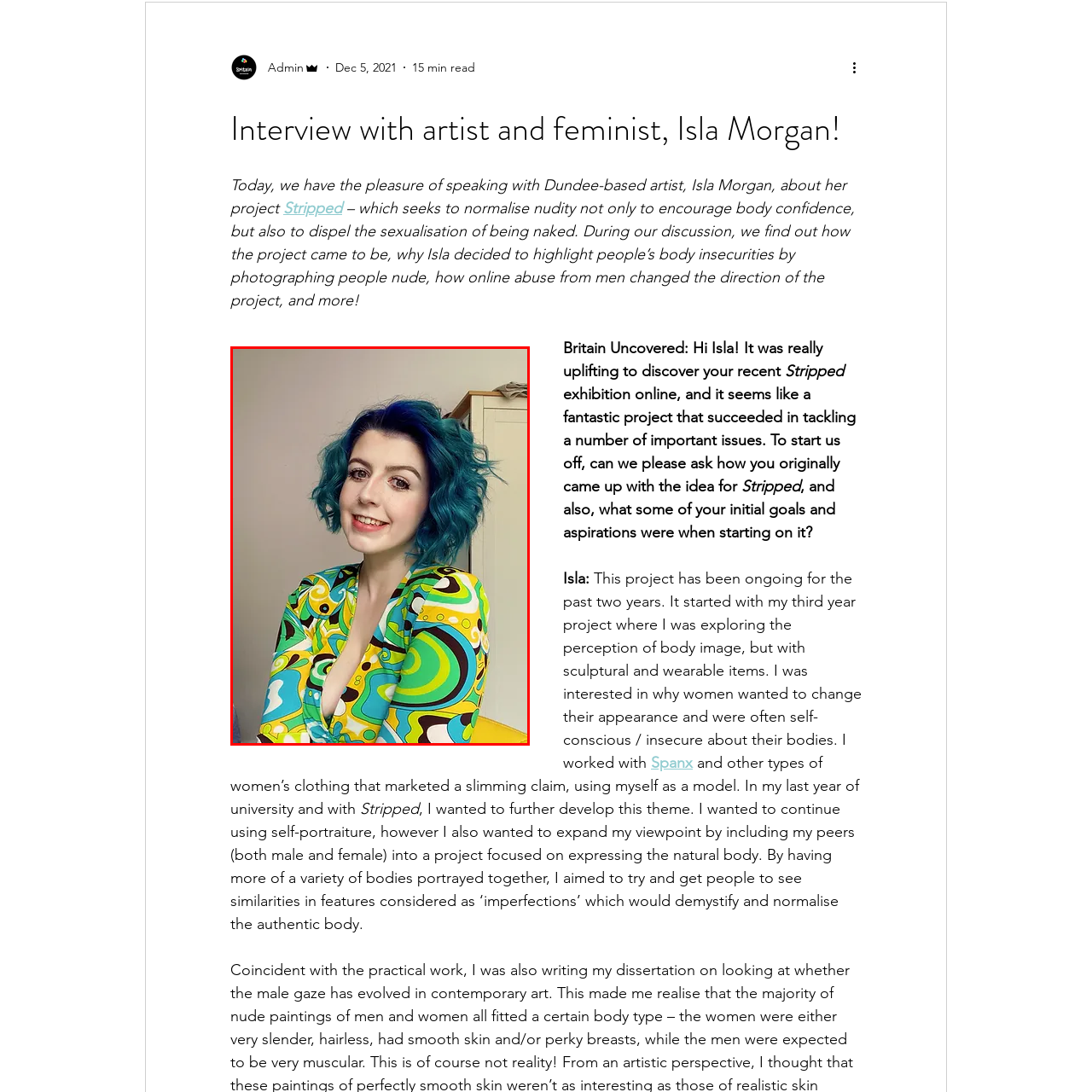What is the primary focus of the portrait's backdrop?
Examine the portion of the image surrounded by the red bounding box and deliver a detailed answer to the question.

The caption states that the backdrop is neutral, which allows Isla Morgan's striking appearance and unique style to take center stage, emphasizing her commitment to body positivity and challenging societal norms surrounding beauty.